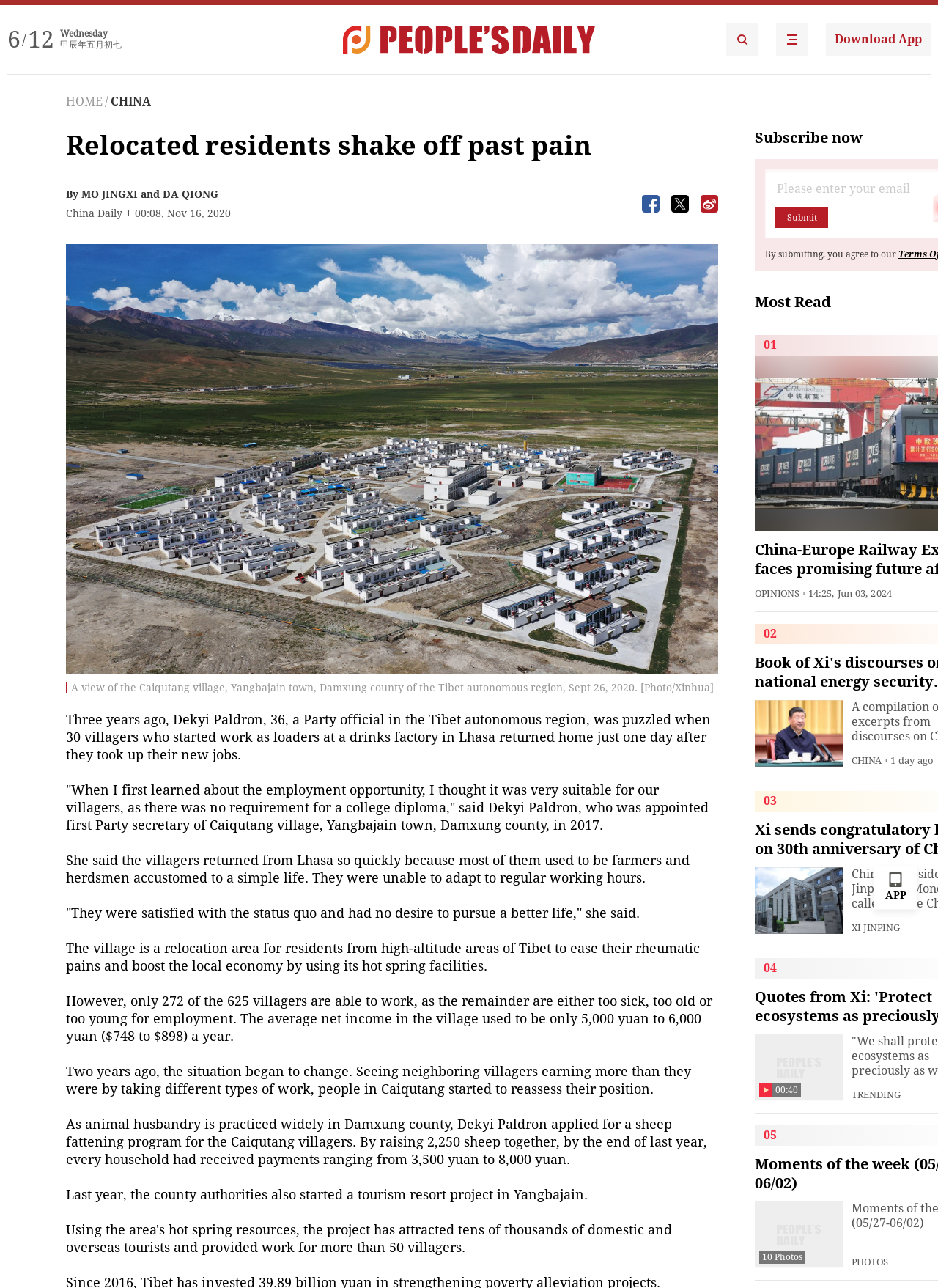Explain the features and main sections of the webpage comprehensively.

This webpage appears to be a news article from the People's Daily English language App. At the top of the page, there is a date and time indicator showing "6/12 Wednesday" and a Chinese calendar date. Below this, there is a navigation menu with links to "HOME", "CHINA", and other sections.

The main article title, "Relocated residents shake off past pain", is prominently displayed, followed by the author names and a publication date. The article itself is divided into several paragraphs, with a large image of a village scene above the text. The article discusses the story of Dekyi Paldron, a Party official in the Tibet autonomous region, and her efforts to improve the lives of relocated residents in Caiqutang village.

To the right of the article, there are several buttons and links, including social media sharing buttons, a "Download App" button, and a "Subscribe now" link. Below the article, there are several other news articles and links, including a "Most Read" section and a "TRENDING" section. There are also several images and links to other news stories, including a photo of Xi Jinping and a story about a book on national energy security.

At the bottom of the page, there is a section with links to other news categories, including "OPINIONS", "CHINA", and "PHOTOS". There is also a "Submit" button and a link to the app's homepage. Overall, the webpage has a clean and organized layout, with a focus on presenting news articles and related content in a clear and easy-to-read format.